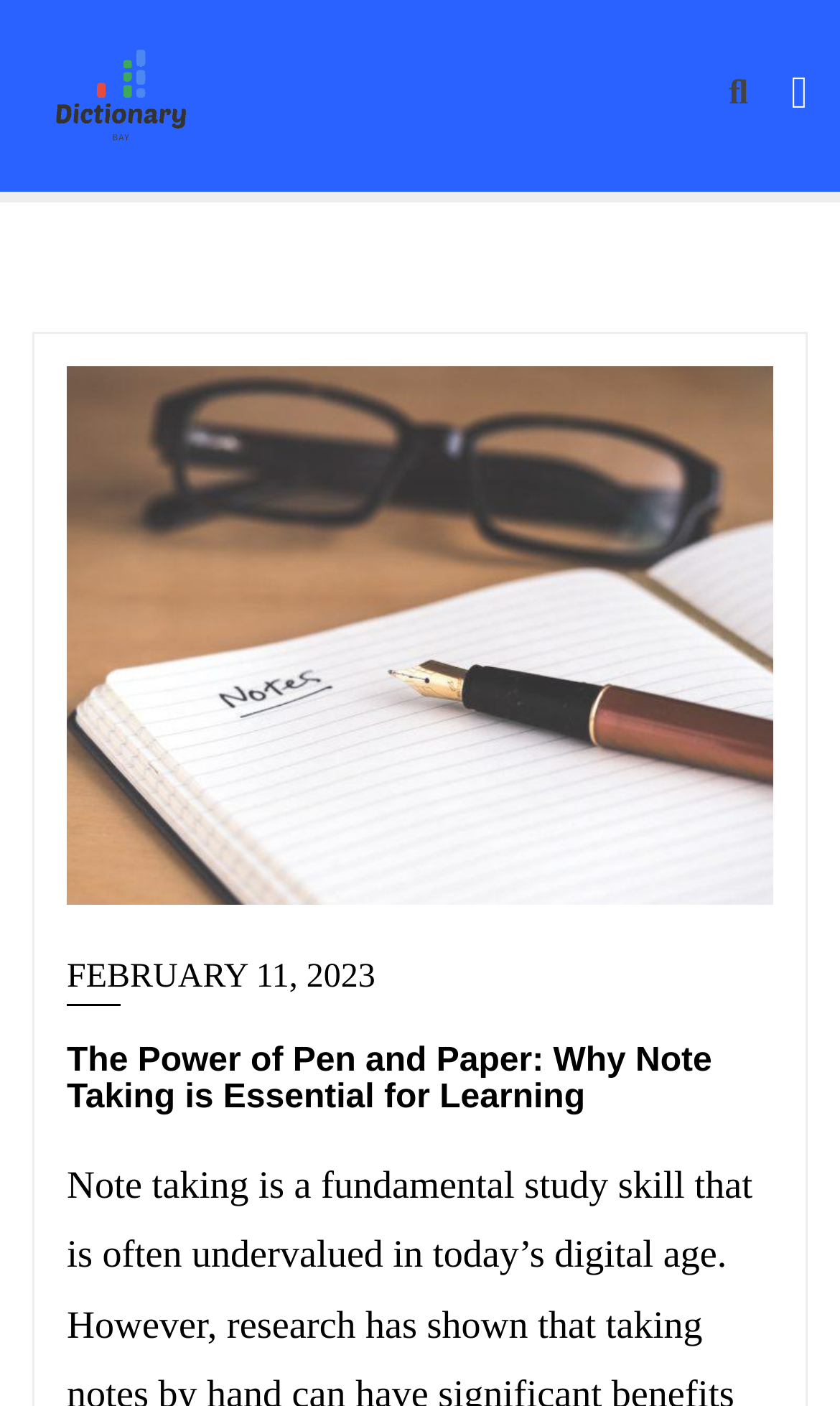Provide a brief response to the question using a single word or phrase: 
What is the topic of the article?

Note Taking